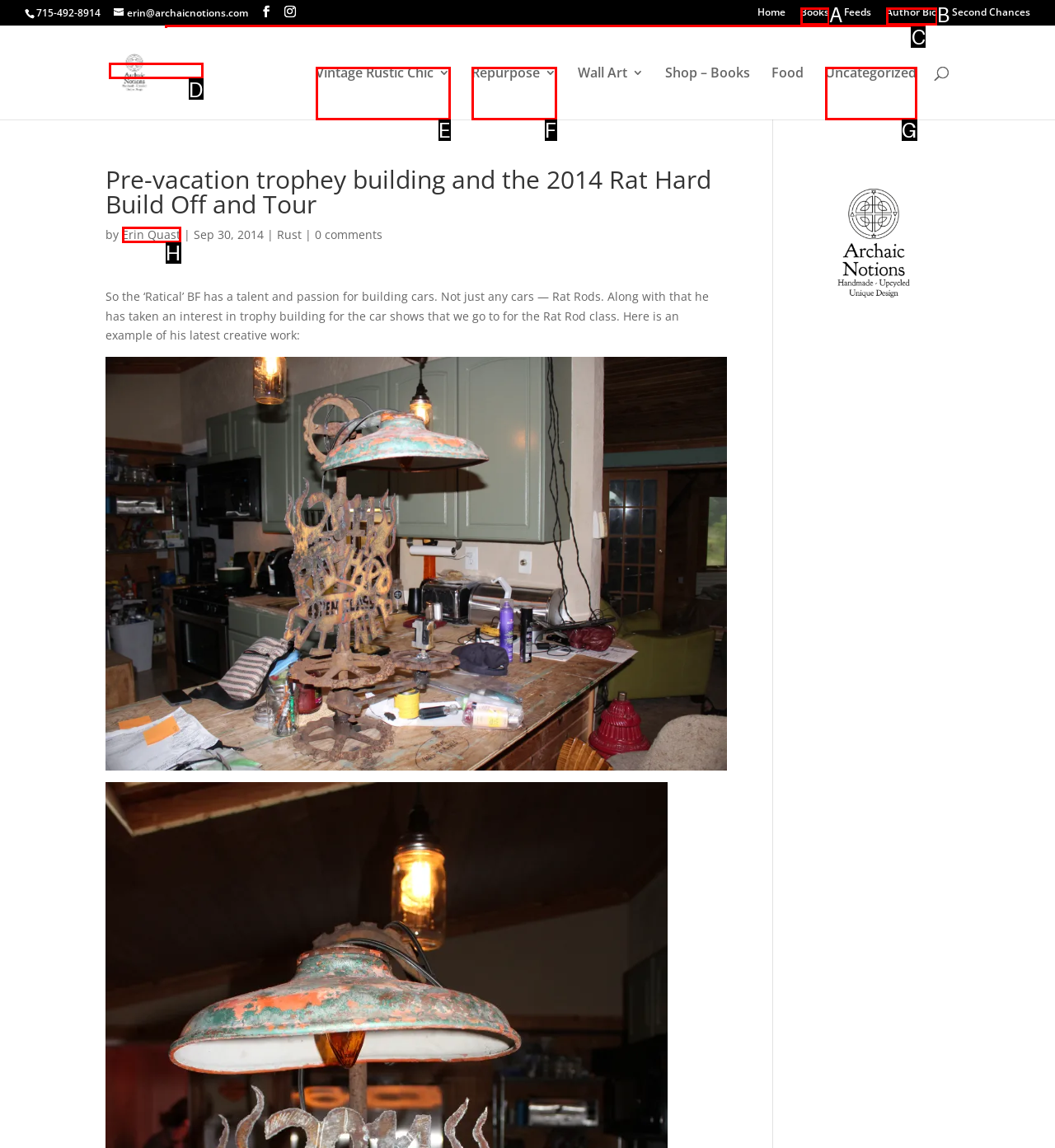Determine the letter of the element you should click to carry out the task: Search for something
Answer with the letter from the given choices.

C